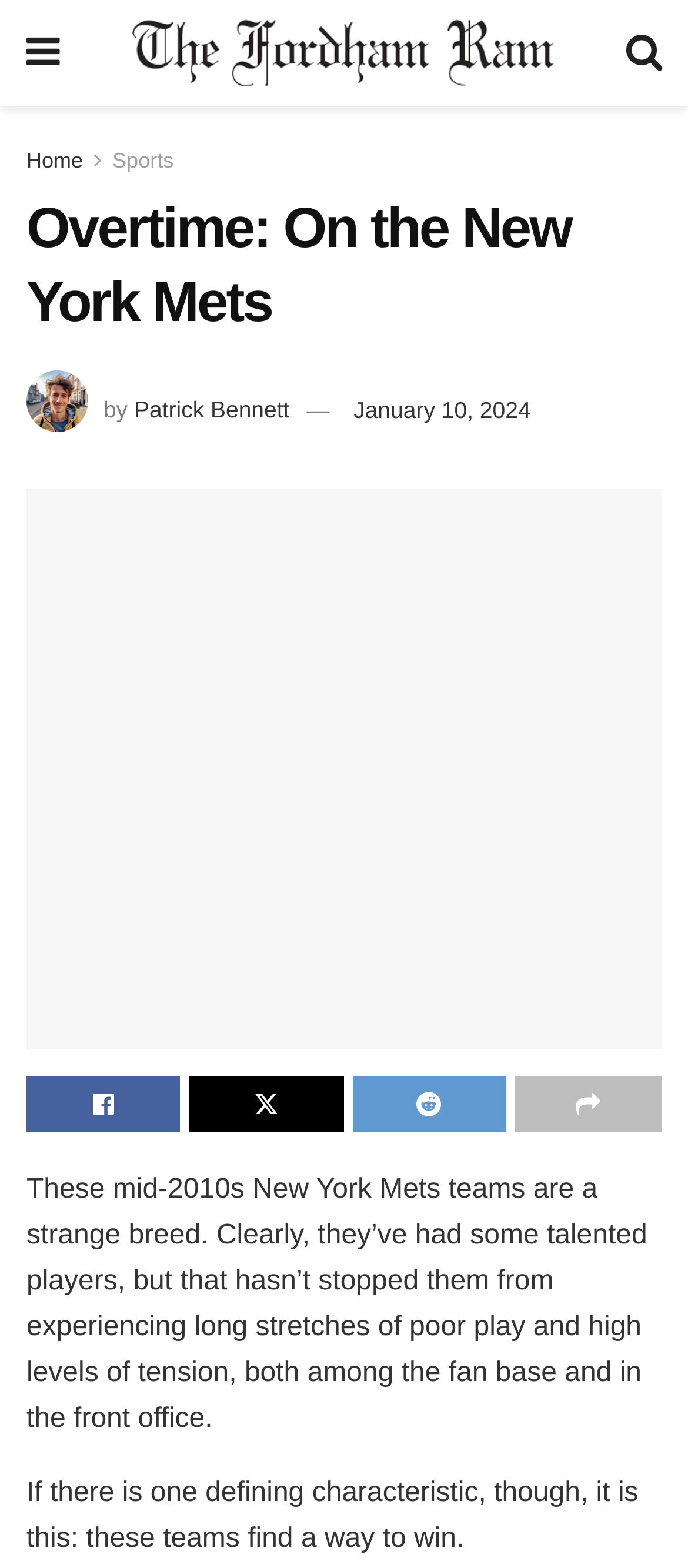Extract the bounding box of the UI element described as: "Share on Facebook".

[0.038, 0.686, 0.262, 0.722]